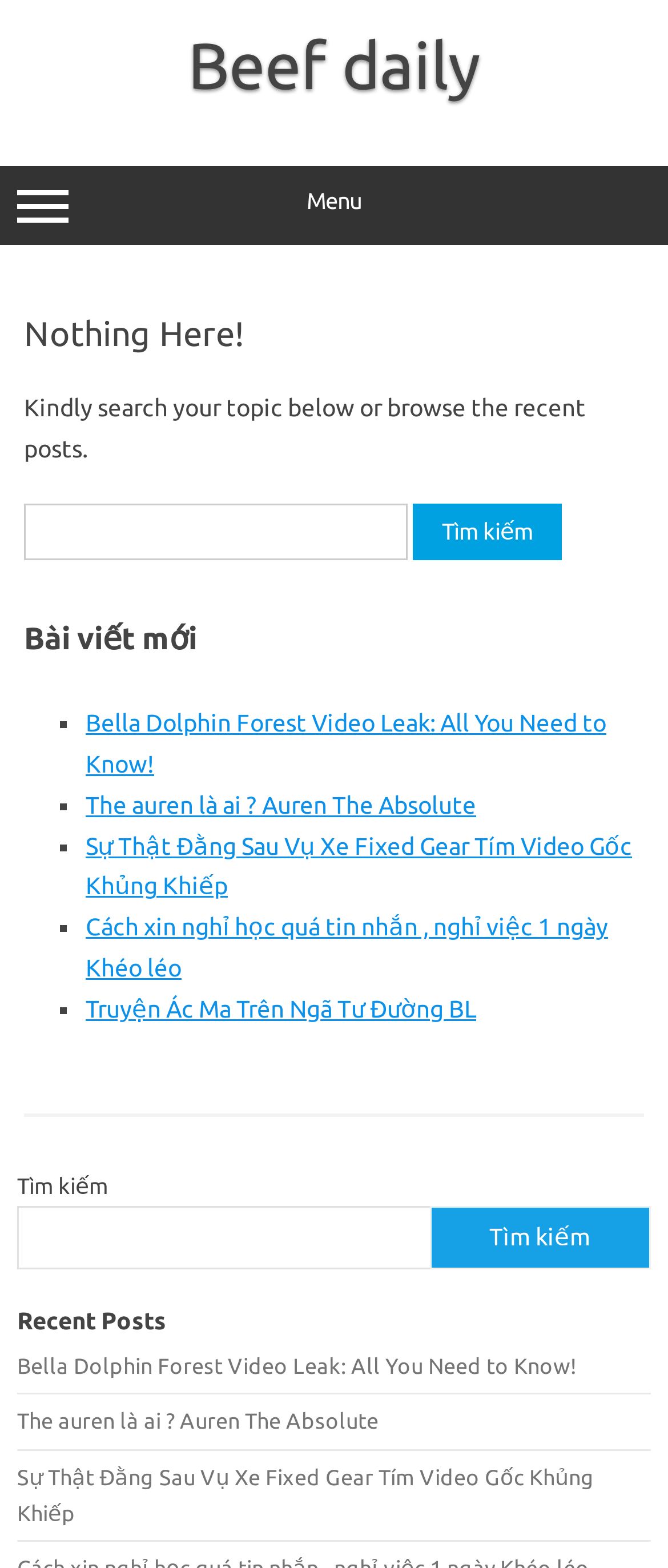Specify the bounding box coordinates of the region I need to click to perform the following instruction: "Search using the search box at the bottom". The coordinates must be four float numbers in the range of 0 to 1, i.e., [left, top, right, bottom].

[0.026, 0.769, 0.646, 0.81]